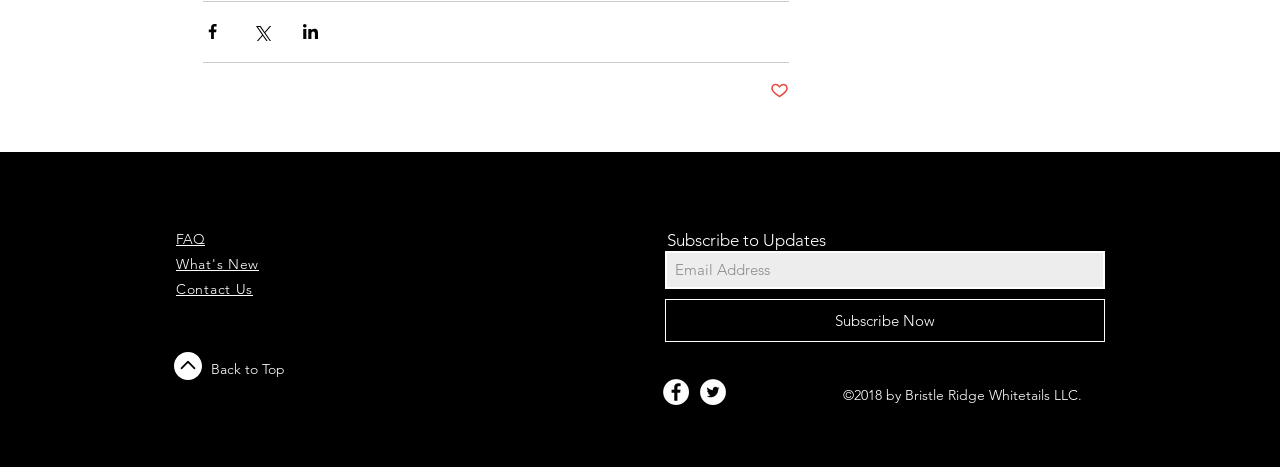Given the element description Subscribe Now, identify the bounding box coordinates for the UI element on the webpage screenshot. The format should be (top-left x, top-left y, bottom-right x, bottom-right y), with values between 0 and 1.

[0.52, 0.639, 0.863, 0.731]